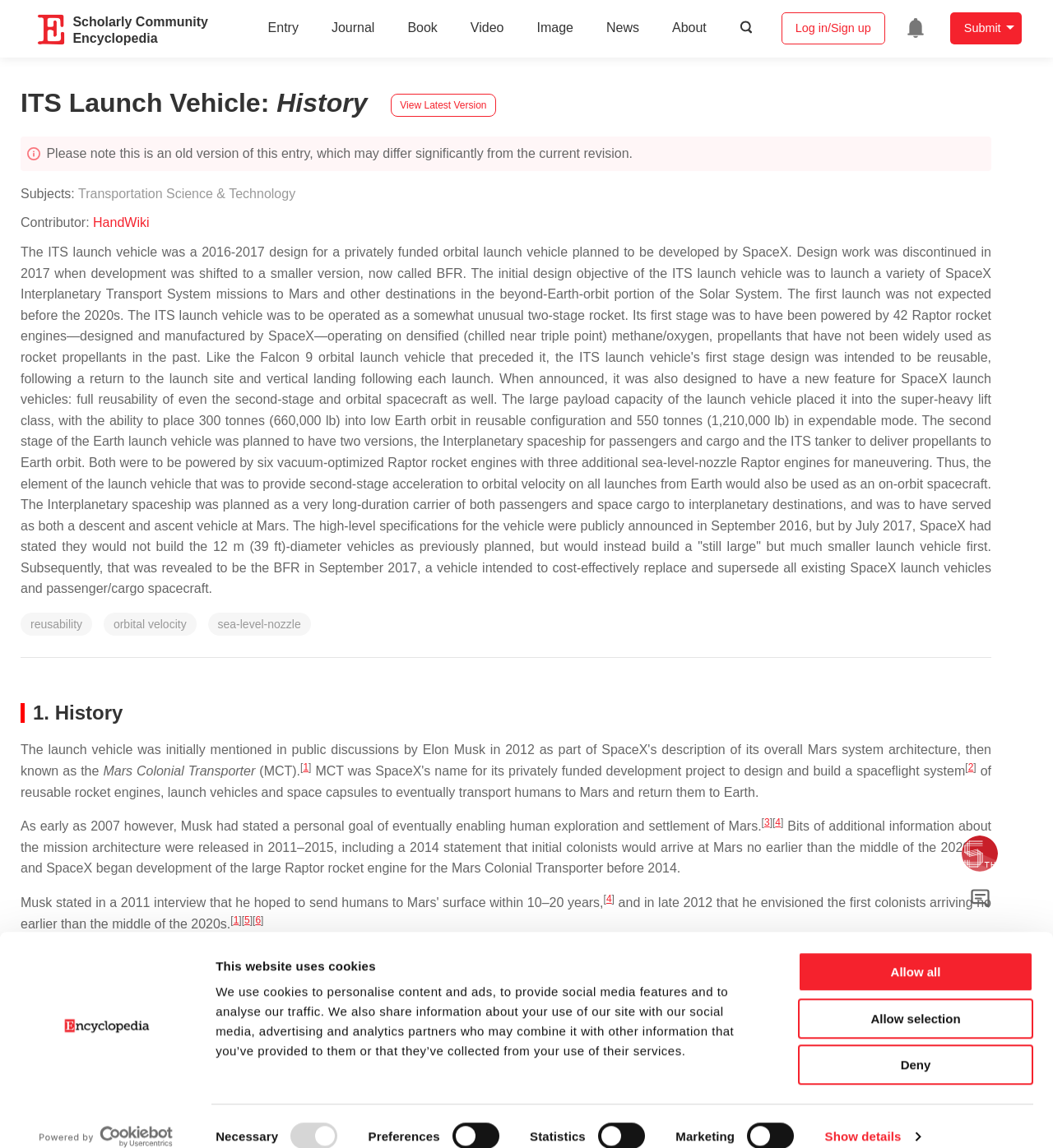Detail the features and information presented on the webpage.

This webpage is an encyclopedia entry about the ITS Launch Vehicle, a privately funded orbital launch vehicle planned to be developed by SpaceX. At the top of the page, there is a dialog box with a cookie consent message, accompanied by a logo and a link to open the cookie settings in a new window. Below the dialog box, there are several links to different sections of the encyclopedia, including "Entry", "Journal", "Book", "Video", "Image", "News", and "About".

The main content of the page is divided into several sections. The first section provides an overview of the ITS Launch Vehicle, including its history, design, and capabilities. The text is accompanied by several links to references and citations.

The second section is titled "History" and provides a detailed account of the development of the ITS Launch Vehicle, including its initial conception, design changes, and eventual discontinuation in favor of a smaller version, now called BFR.

The page also includes a search bar and a menu bar with links to log in or sign up, submit content, and access other features of the encyclopedia. At the bottom of the page, there is a link to view the latest version of the entry.

Throughout the page, there are several images, including a logo and diagrams of the launch vehicle. The text is well-organized and easy to read, with clear headings and concise paragraphs. Overall, the webpage provides a comprehensive and informative overview of the ITS Launch Vehicle and its development.